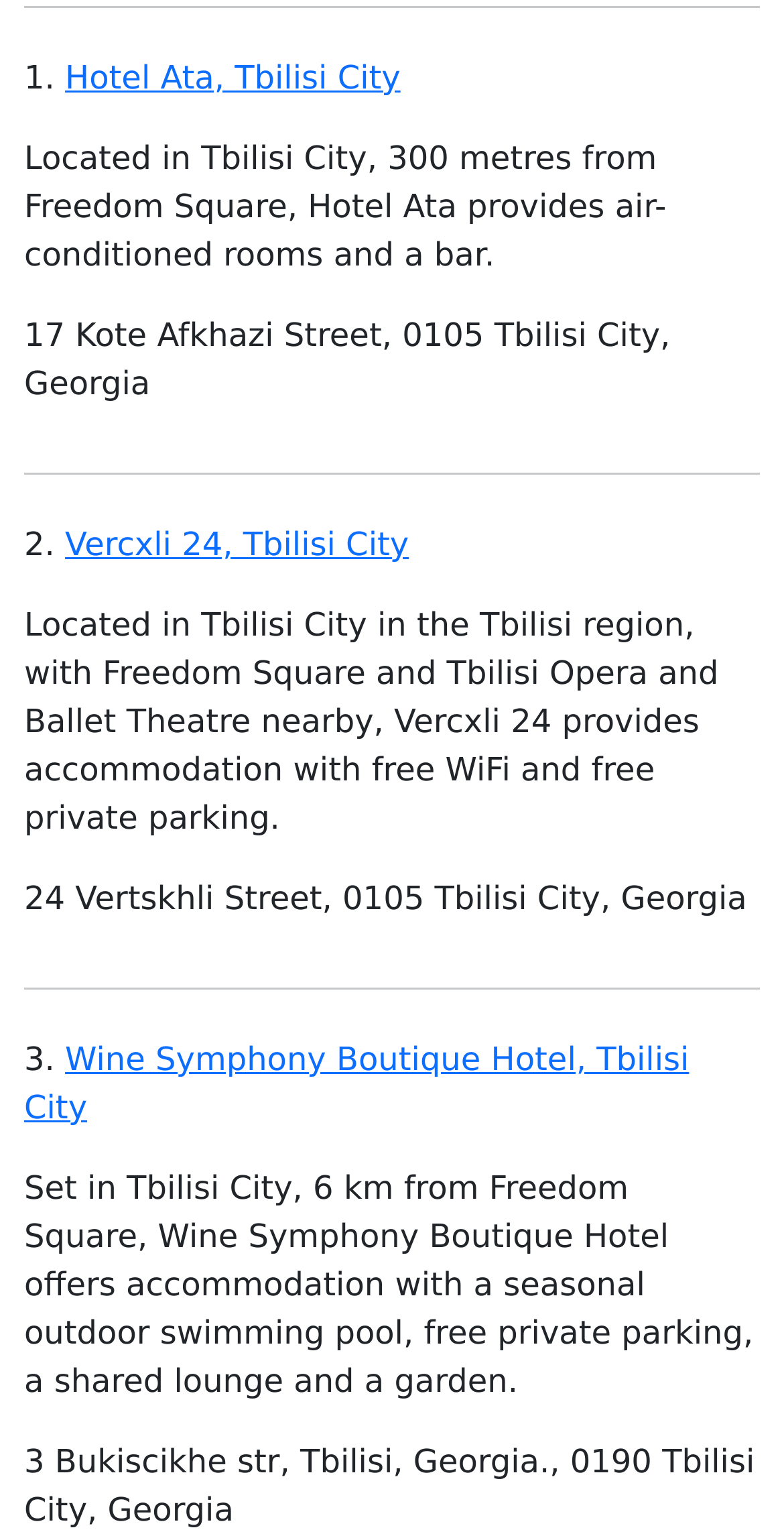Analyze the image and provide a detailed answer to the question: What is the address of the second hotel?

The address of the second hotel, Vercxli 24, is mentioned in the second section of the webpage, below the hotel's description.